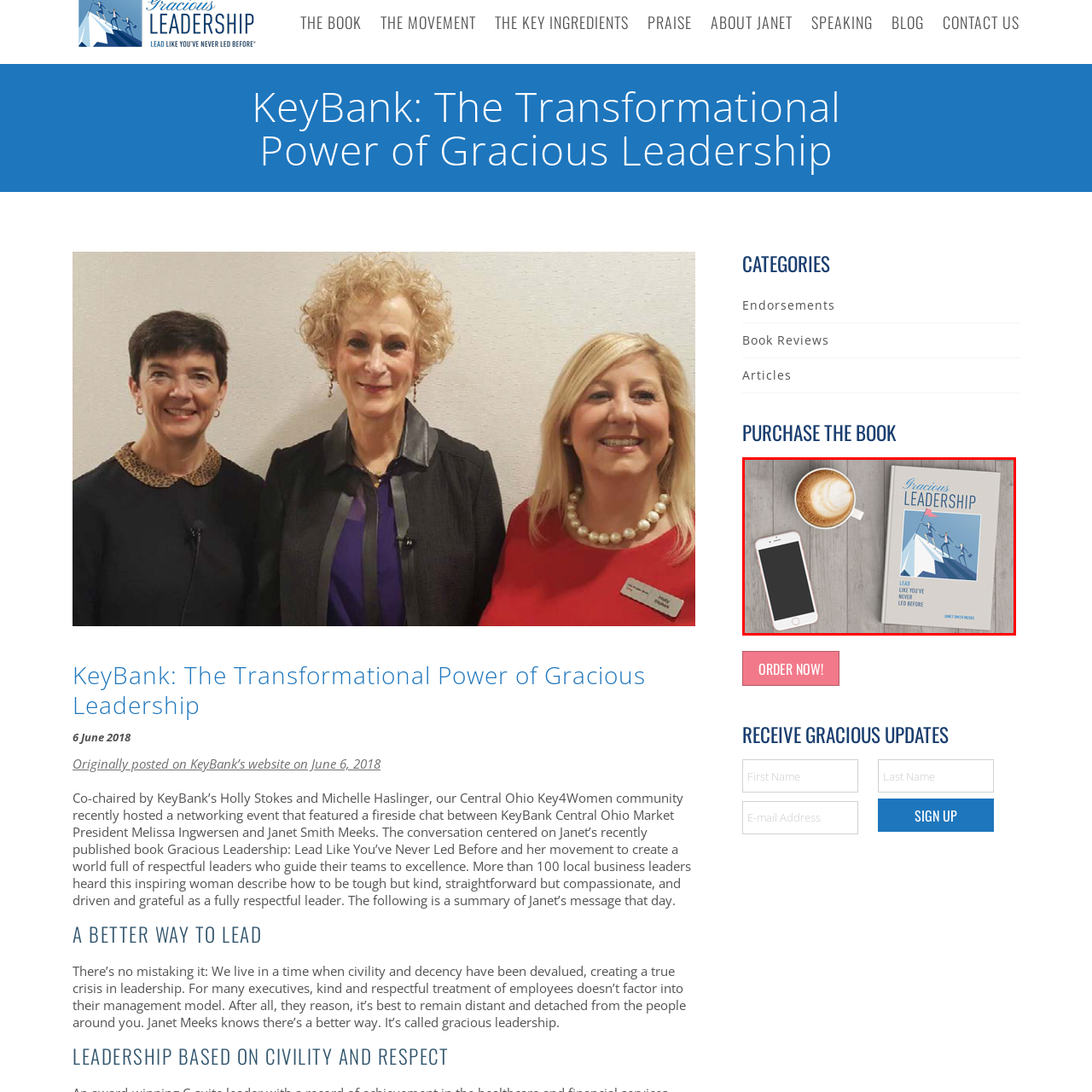Generate a comprehensive caption for the picture highlighted by the red outline.

The image features the book cover of "Gracious Leadership" authored by Janet Smith Meeks, presented prominently alongside a cup of coffee and a smartphone. The book's cover is designed in a clean, modern style, featuring a light gray background with an illustration of three individuals scaling a blue mountain, symbolizing the journey of leadership. Text on the cover reads "Gracious LEADERSHIP" in a prominent font, with the subtitle "LEAD LIKE YOU'VE NEVER LED BEFORE," emphasizing the book's focus on innovative leadership principles. The warm, inviting aesthetic of the coffee and phone suggests a cozy reading environment, inviting viewers to explore the ideas of respectful and effective leadership that the book promotes.